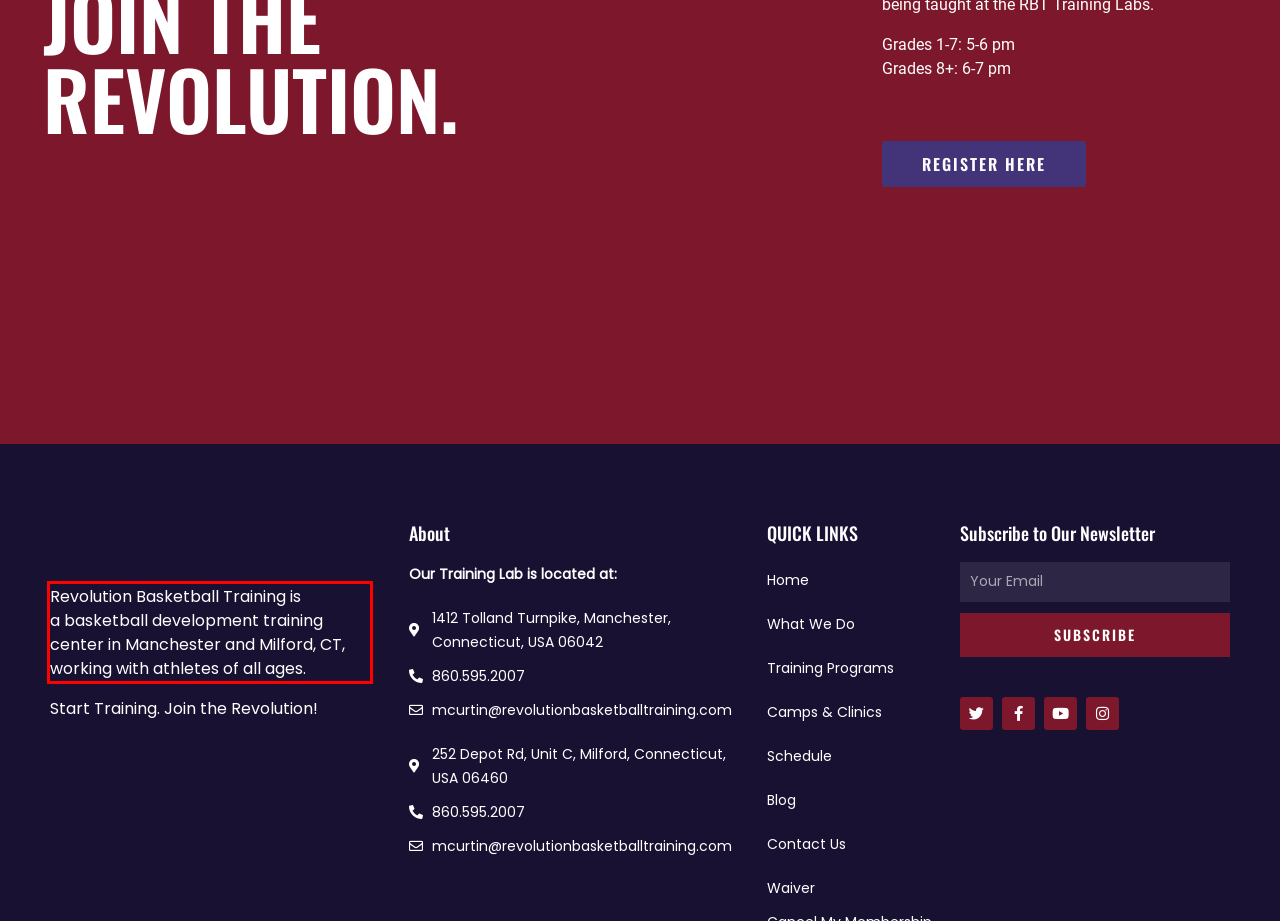Within the screenshot of the webpage, locate the red bounding box and use OCR to identify and provide the text content inside it.

Revolution Basketball Training is a basketball development training center in Manchester and Milford, CT, working with athletes of all ages.